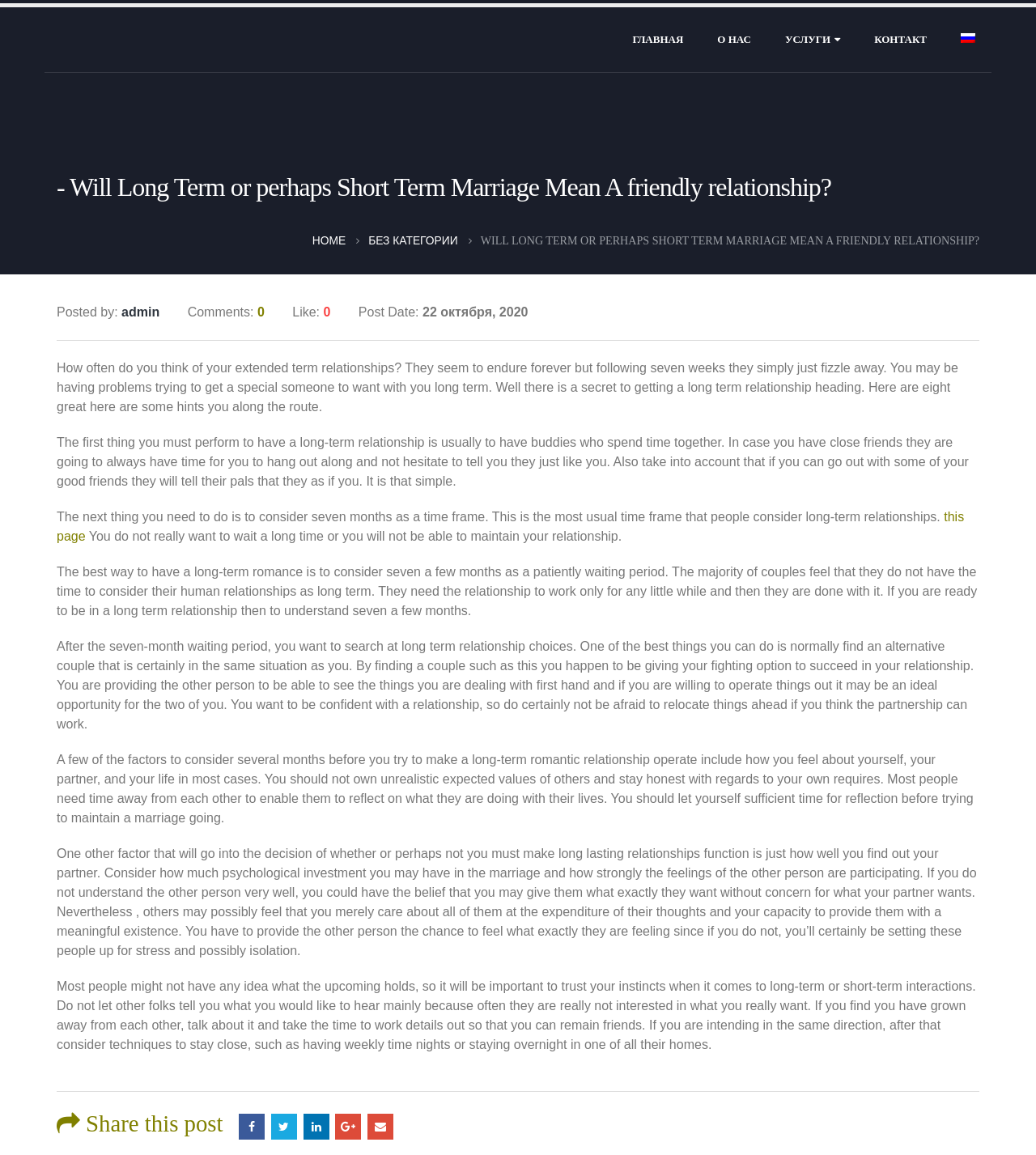What is the category of the current post? Examine the screenshot and reply using just one word or a brief phrase.

БЕЗ КАТЕГОРИИ